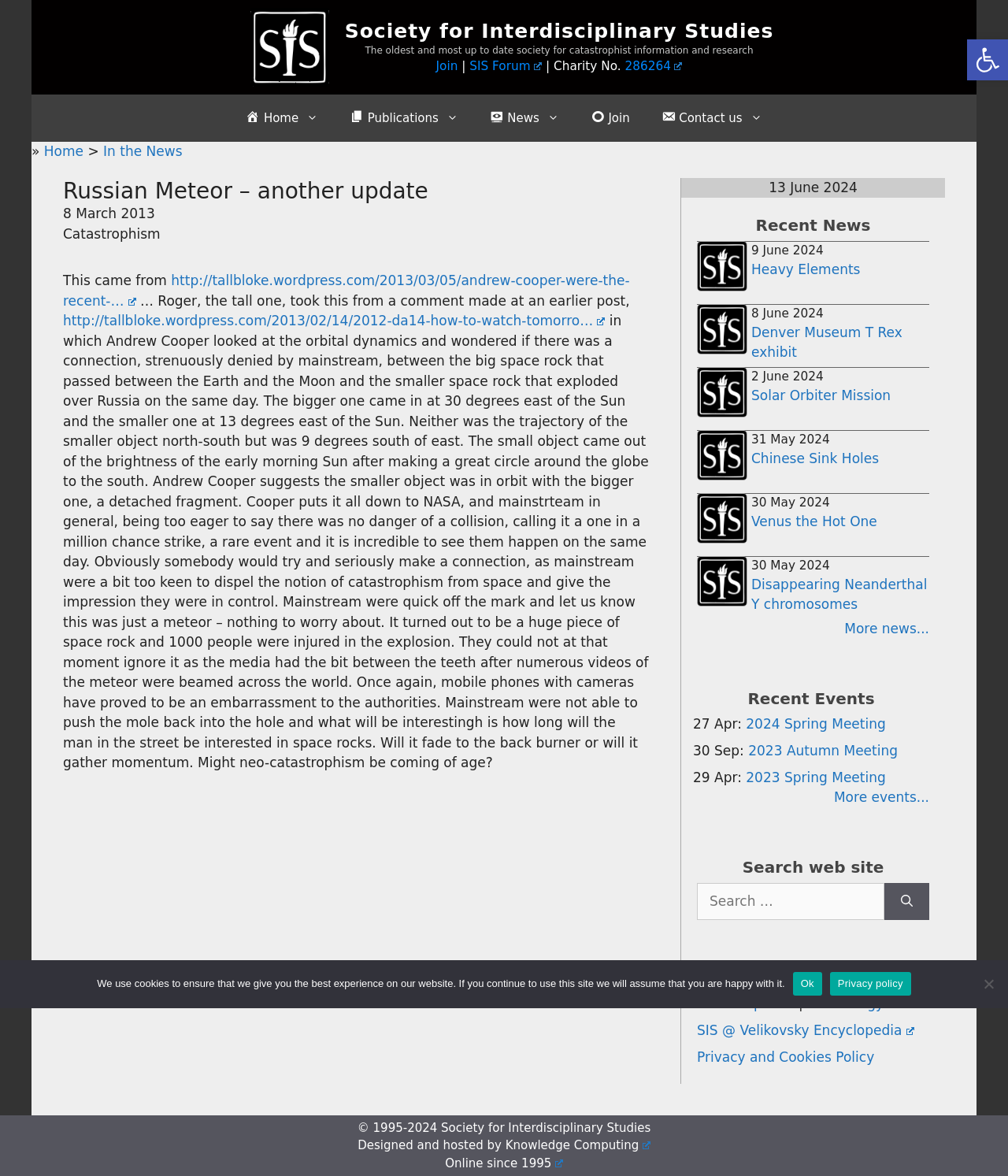Use a single word or phrase to answer the question:
What is the name of the society?

Society for Interdisciplinary Studies